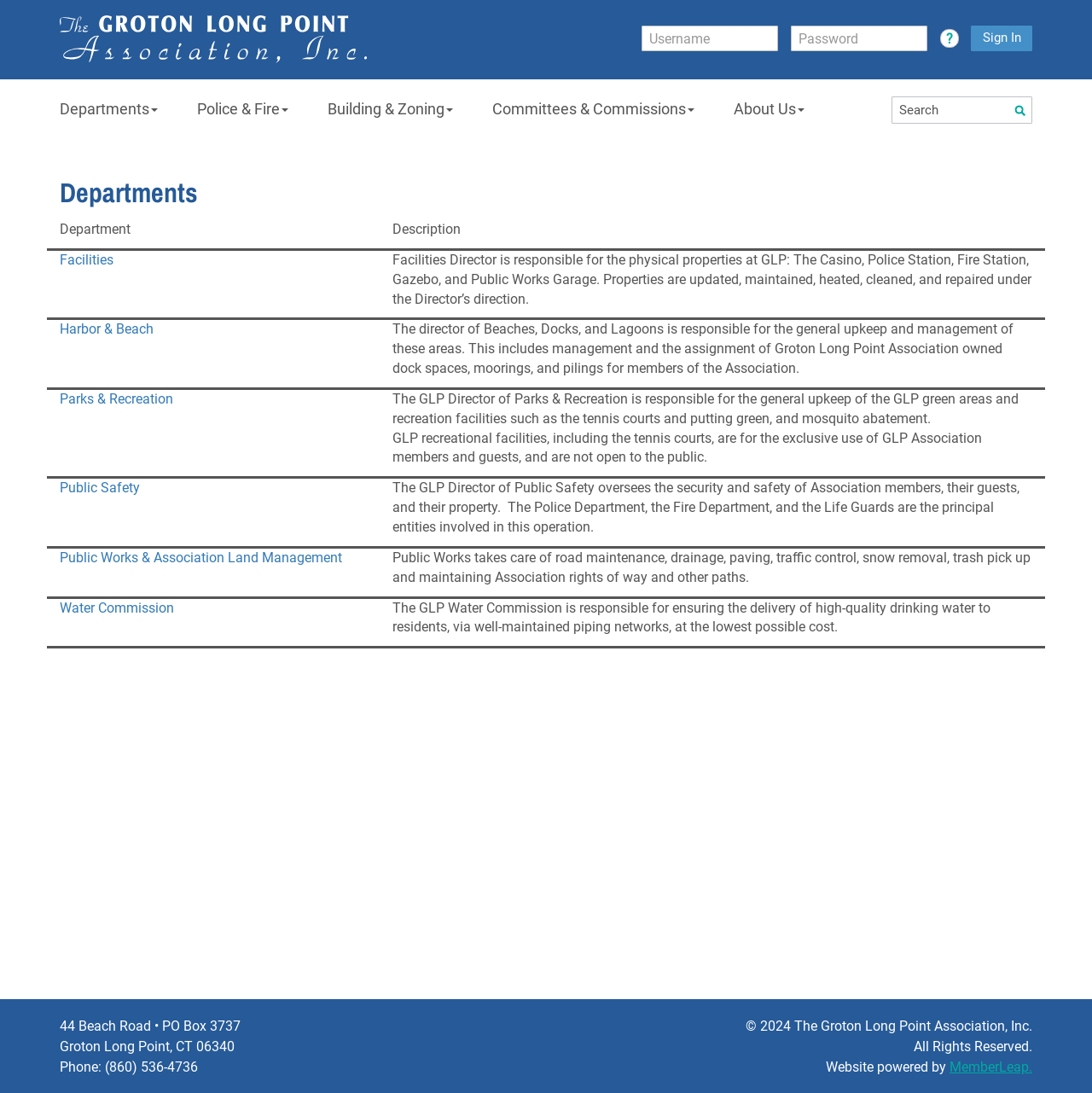Explain the webpage in detail.

The webpage is about the Departments of the Groton Long Point Association, Inc. At the top left, there is a main logo image, and below it, there are two textboxes for username and password, followed by a sign-in button and a question mark link. 

On the top navigation bar, there are six links: Departments, Police & Fire, Building & Zoning, Committees & Commissions, and About Us. 

Below the navigation bar, there is a heading "Departments" and a search box with a button on the right side. 

The main content of the page is divided into several sections, each describing a department. There are links to Facilities, Harbor & Beach, Parks & Recreation, Public Safety, Public Works & Association Land Management, and Water Commission. Each link is accompanied by a static text describing the responsibilities of the corresponding department. 

At the bottom of the page, there is contact information, including an address, phone number, and copyright information. There is also a link to the website's powered-by provider, MemberLeap.